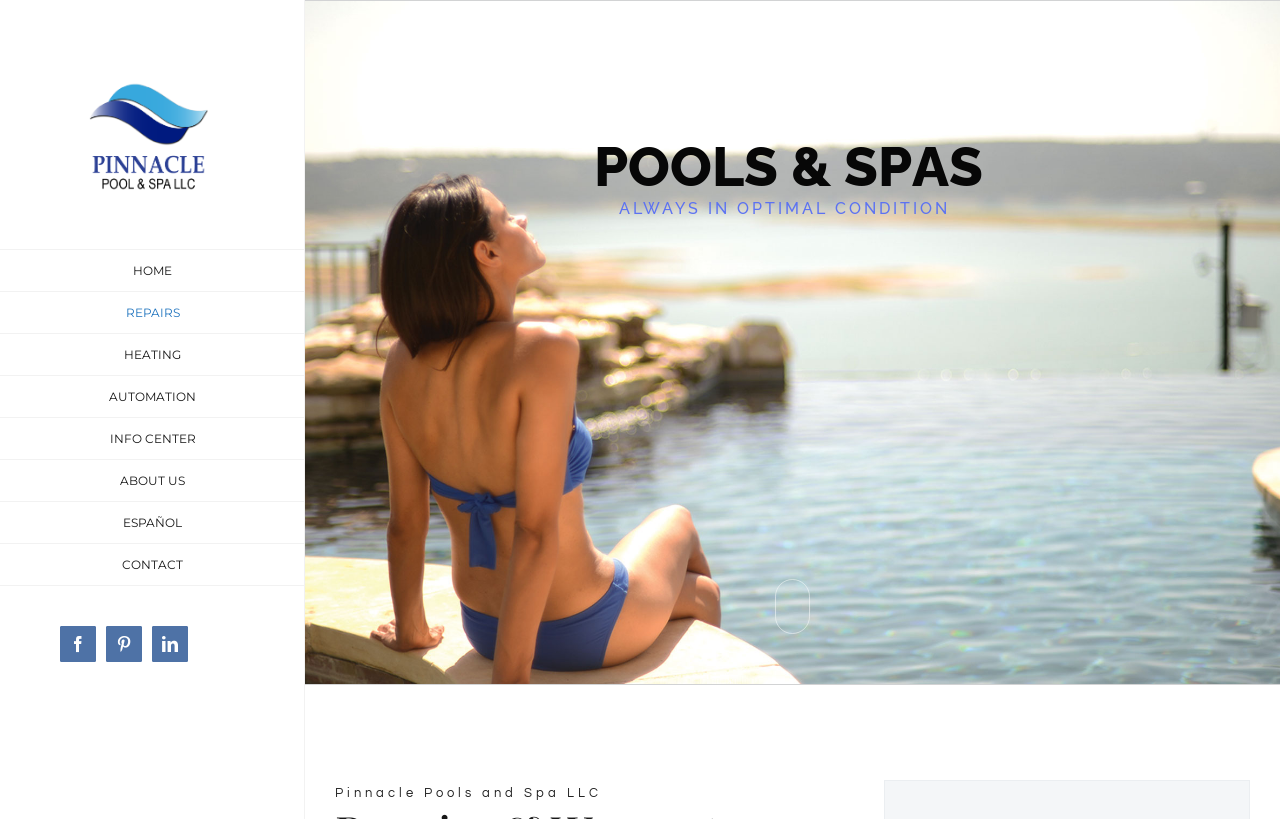Locate the bounding box coordinates of the clickable element to fulfill the following instruction: "View REPAIRS page". Provide the coordinates as four float numbers between 0 and 1 in the format [left, top, right, bottom].

[0.0, 0.356, 0.238, 0.408]